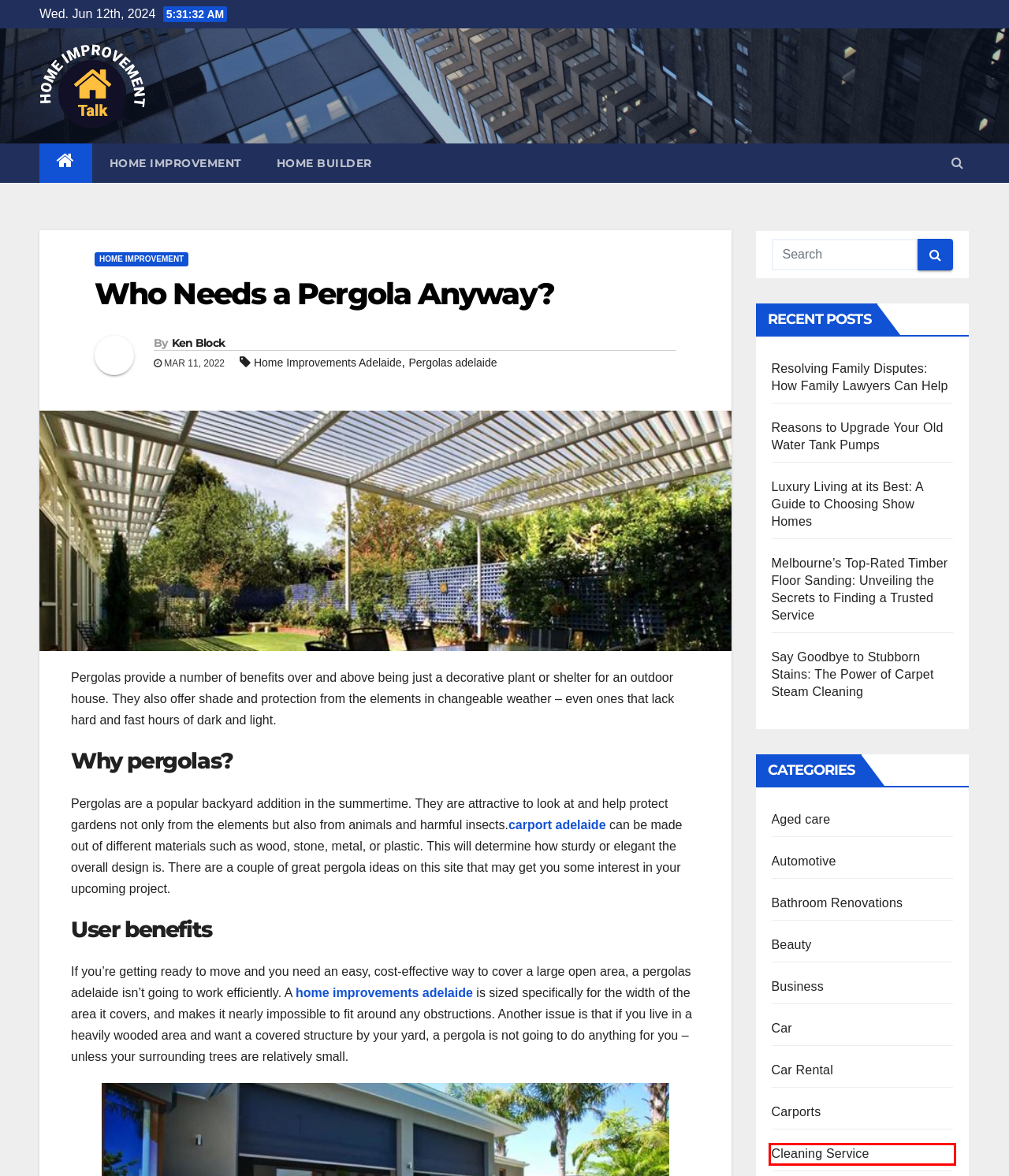Provided is a screenshot of a webpage with a red bounding box around an element. Select the most accurate webpage description for the page that appears after clicking the highlighted element. Here are the candidates:
A. Business Archives -
B. Home Improvement Blogs | Home Improvement Talks
C. Uncover the Secrets to Finding the Best Timber Floor Sanding Service
D. Carports Archives -
E. Reasons to Upgrade Your Old Water Tank Pumps -
F. Car Rental Archives -
G. Cleaning Service Archives -
H. Car Archives -

G